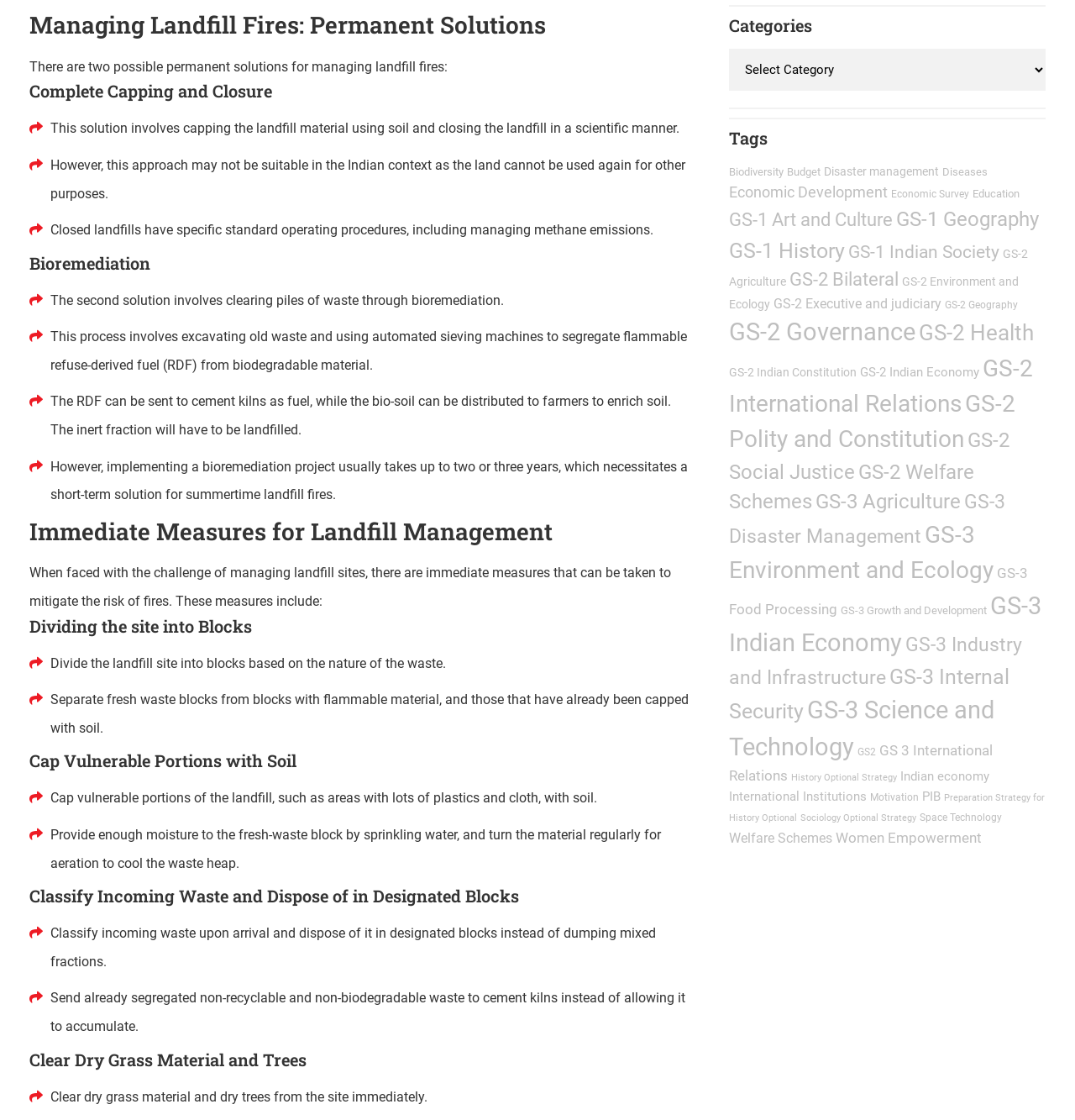Find and indicate the bounding box coordinates of the region you should select to follow the given instruction: "Click on the 'Categories' heading".

[0.678, 0.014, 0.973, 0.032]